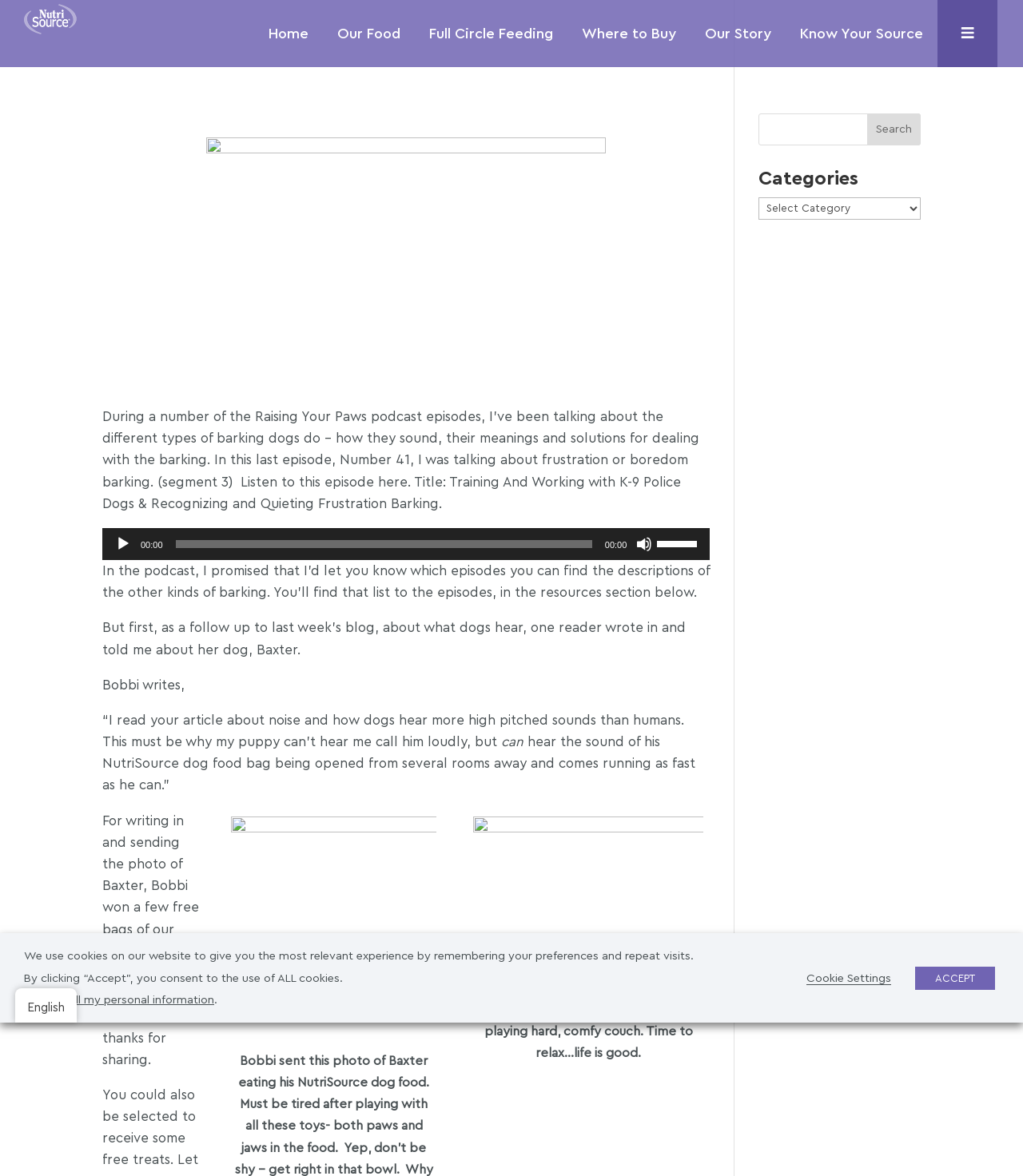Pinpoint the bounding box coordinates of the area that must be clicked to complete this instruction: "View the 'Our Food' page".

[0.316, 0.001, 0.405, 0.057]